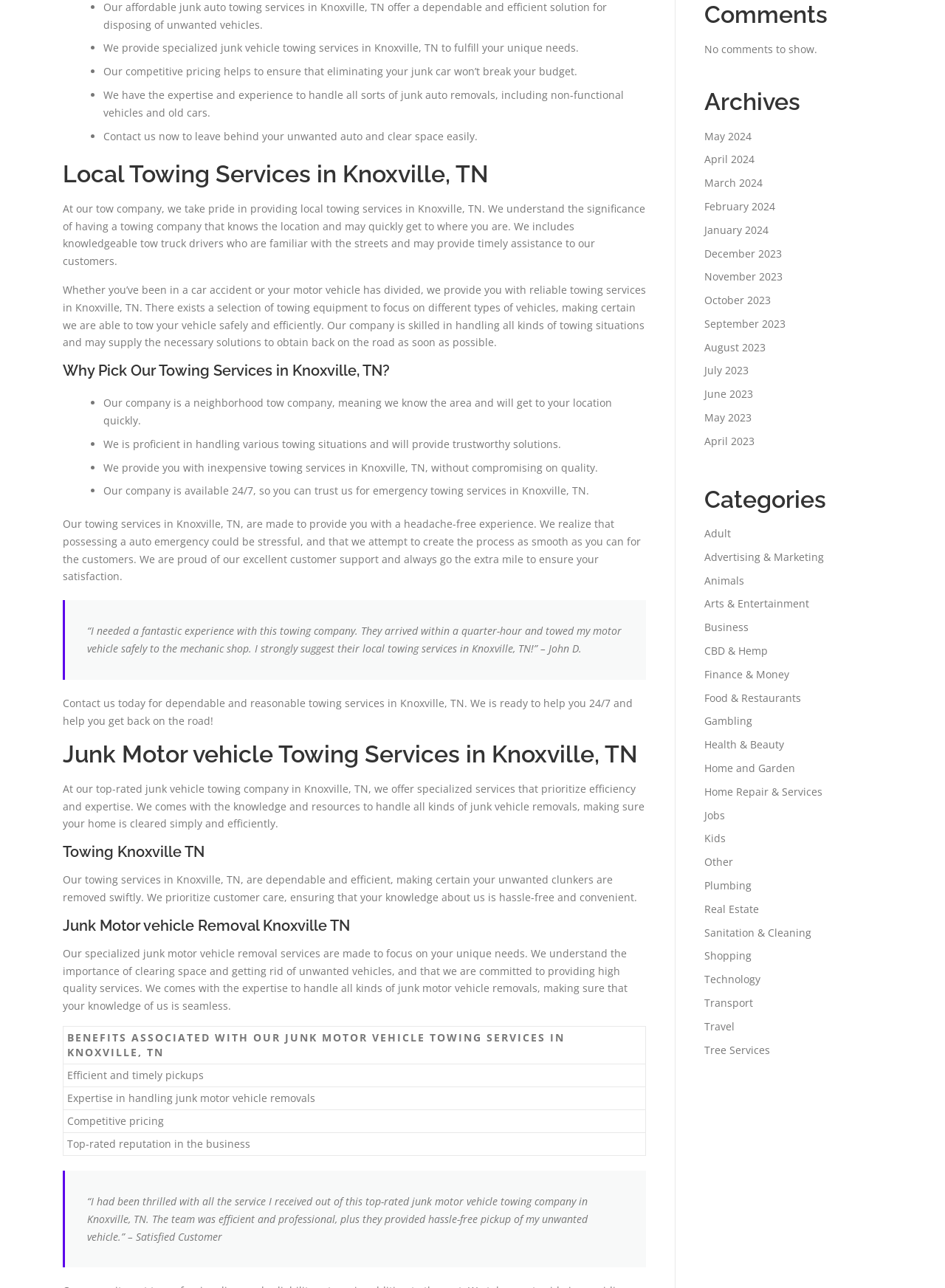Locate the UI element that matches the description Customer Support in the webpage screenshot. Return the bounding box coordinates in the format (top-left x, top-left y, bottom-right x, bottom-right y), with values ranging from 0 to 1.

None